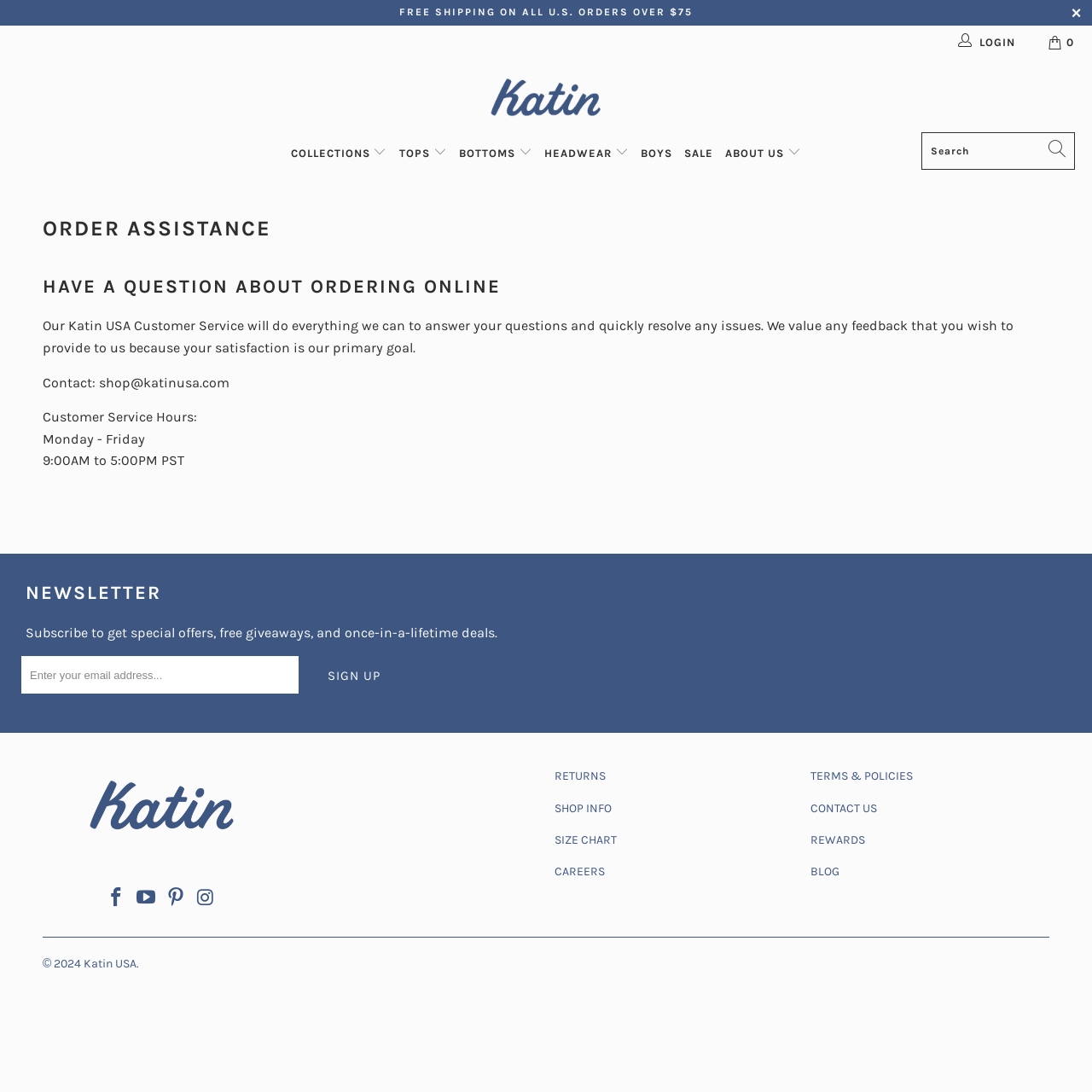Answer the following query with a single word or phrase:
What is the minimum order value for free shipping?

Over $75